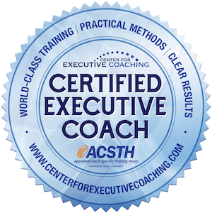What does the acronym 'ACSTH' stand for?
Please interpret the details in the image and answer the question thoroughly.

The acronym 'ACSTH' is mentioned as part of the seal, but its full meaning is not specified in the caption. However, it is likely an abbreviation for an organization or certification related to executive coaching.